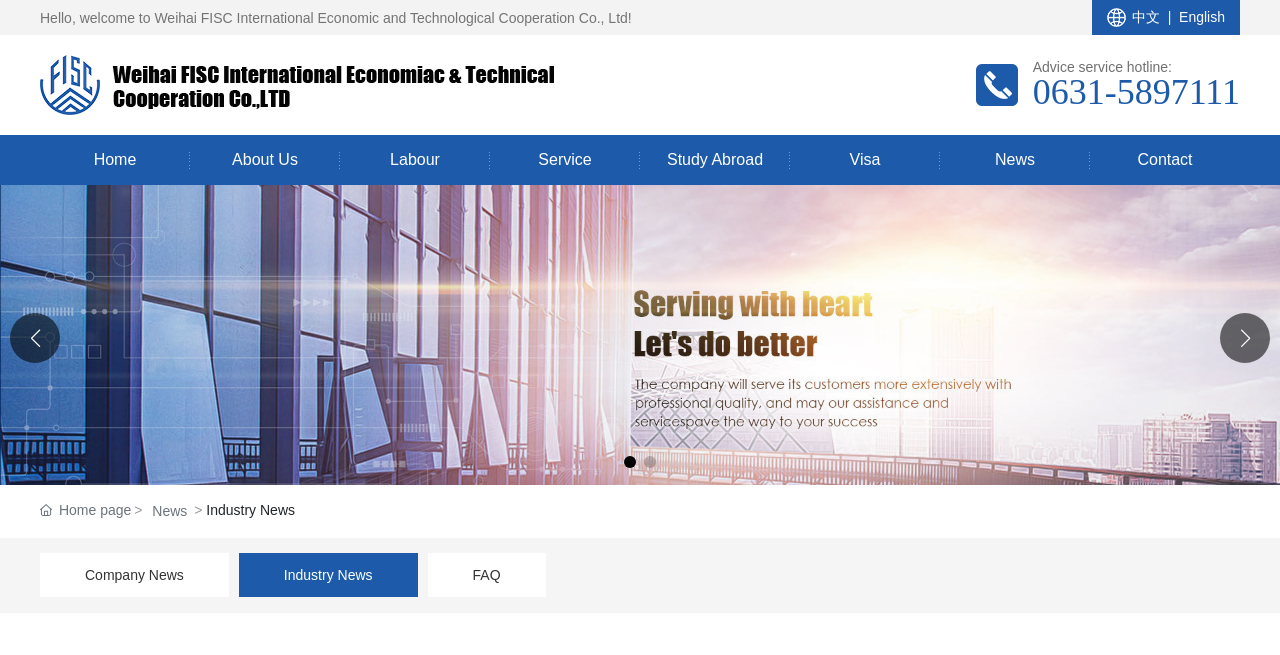What is the hotline number?
Using the information from the image, give a concise answer in one word or a short phrase.

0631-5897111